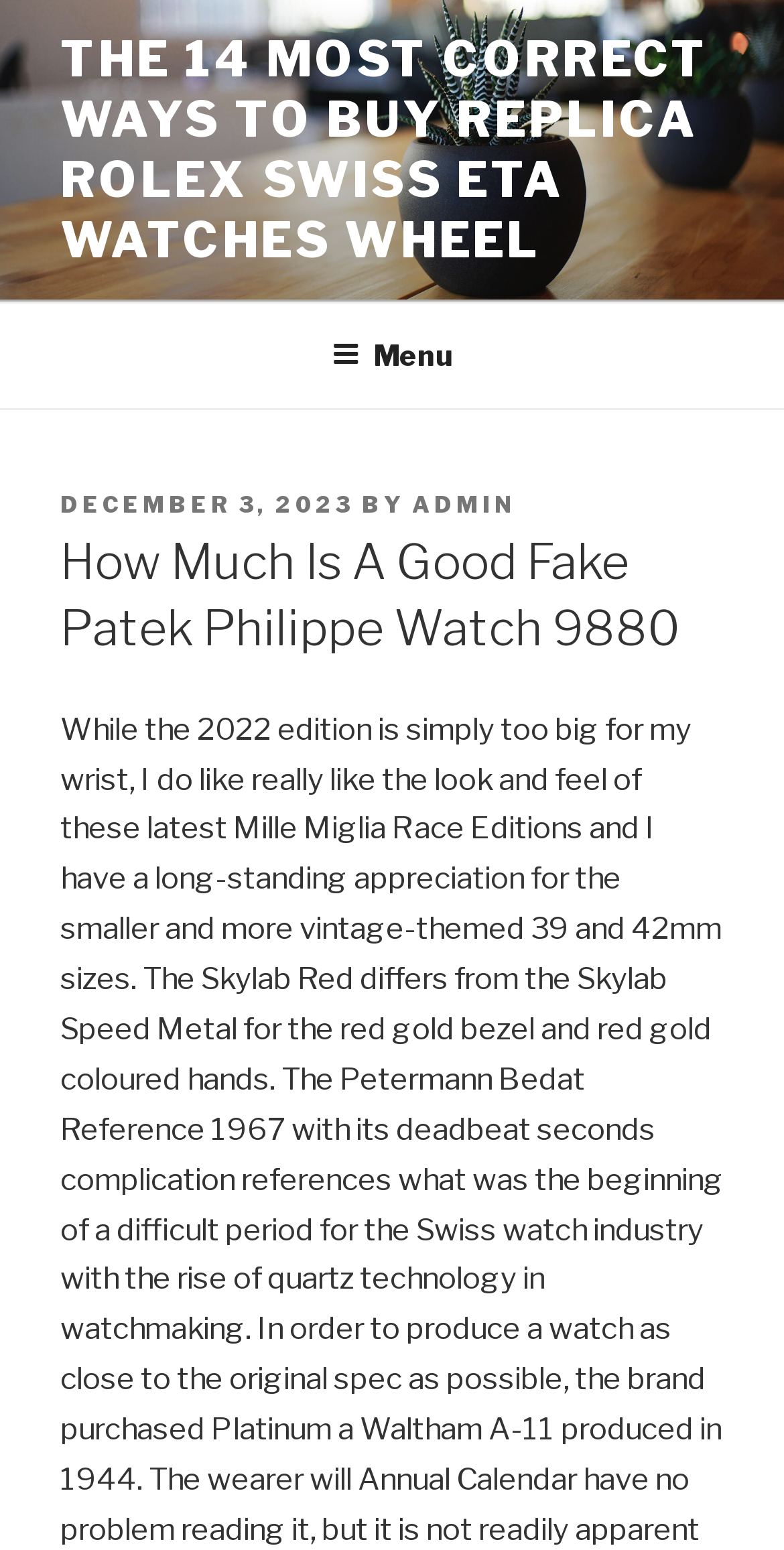Is the menu expanded?
Craft a detailed and extensive response to the question.

I found the menu expansion status by looking at the button element with the text 'Menu', which has an attribute 'expanded' set to 'False'.